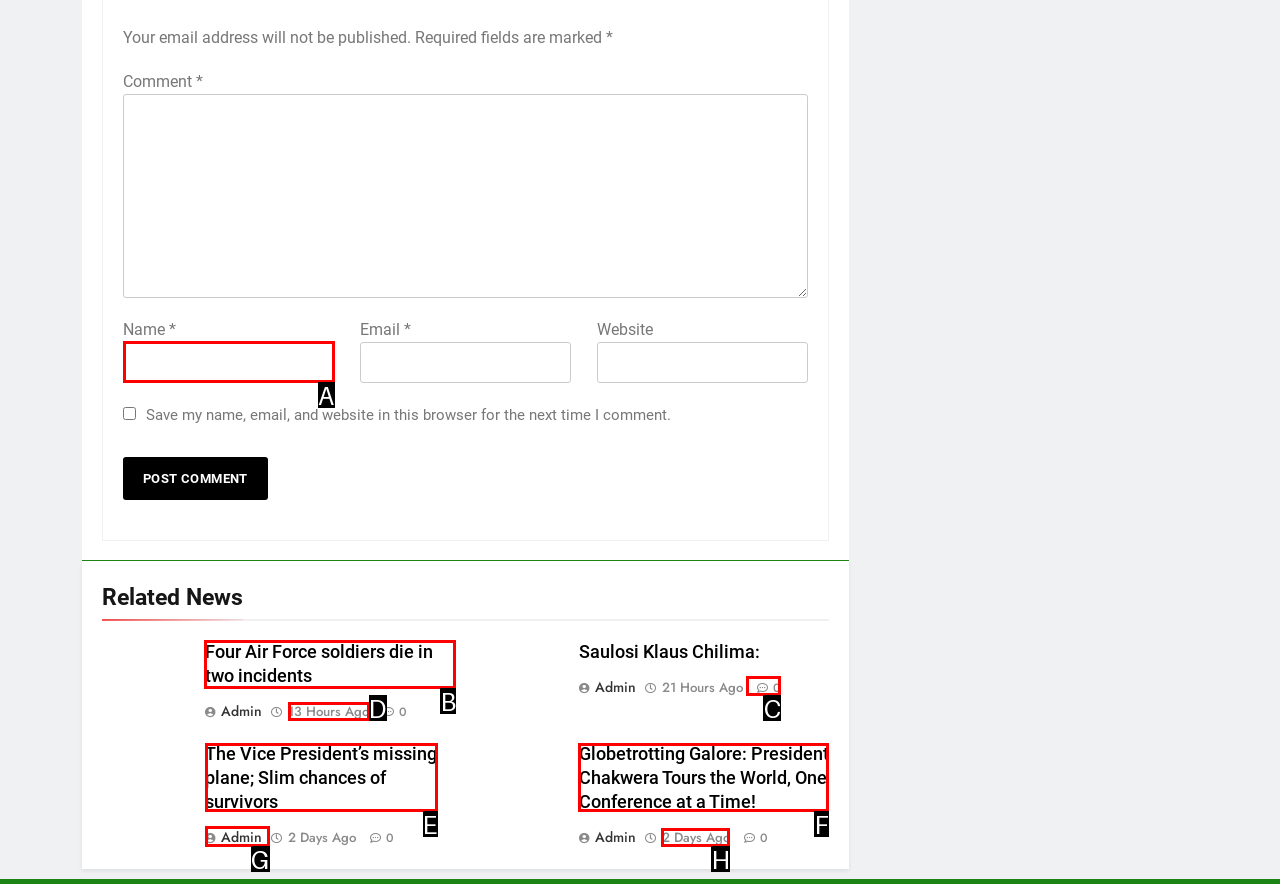Indicate the UI element to click to perform the task: Read the news about Four Air Force soldiers. Reply with the letter corresponding to the chosen element.

B